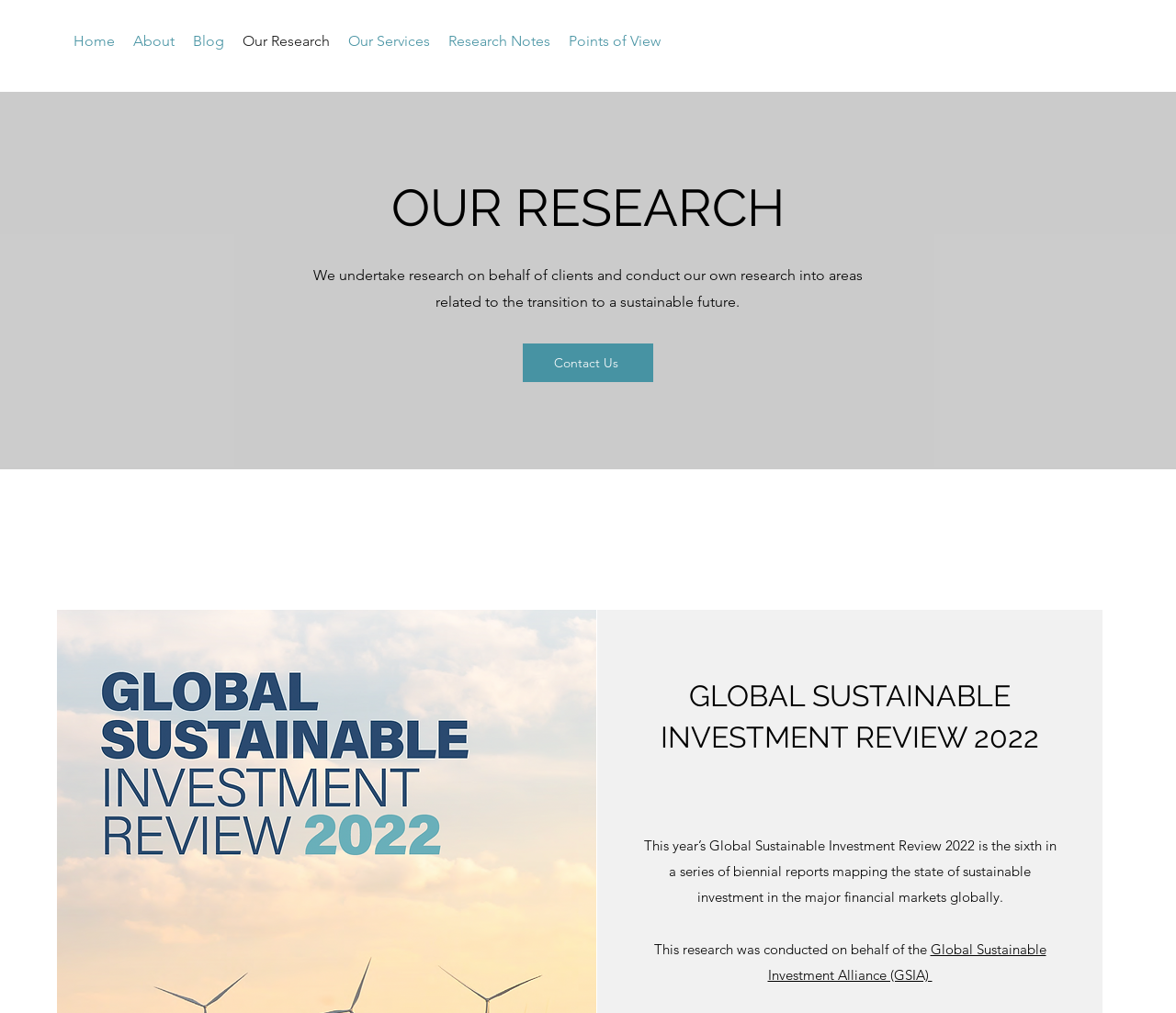Provide a thorough summary of the webpage.

The webpage is about the research section of the AFWLI website. At the top, there is a navigation menu with 7 links: Home, About, Blog, Our Research, Our Services, Research Notes, and Points of View. Below the navigation menu, there is a heading "OUR RESEARCH" in a prominent position. 

Under the heading, there is a paragraph of text that explains the purpose of the research undertaken by AFWLI, which is to conduct research on behalf of clients and into areas related to the transition to a sustainable future. 

To the right of the paragraph, there is a "Contact Us" link. 

Further down the page, there is a section dedicated to the "GLOBAL SUSTAINABLE INVESTMENT REVIEW 2022". This section has a heading with the same title, and below it, there is a link to the review. The link is followed by a brief description of the review, which is the sixth in a series of biennial reports mapping the state of sustainable investment in major financial markets globally. 

Finally, there is a sentence that mentions the research was conducted on behalf of the Global Sustainable Investment Alliance (GSIA), with a link to the organization.